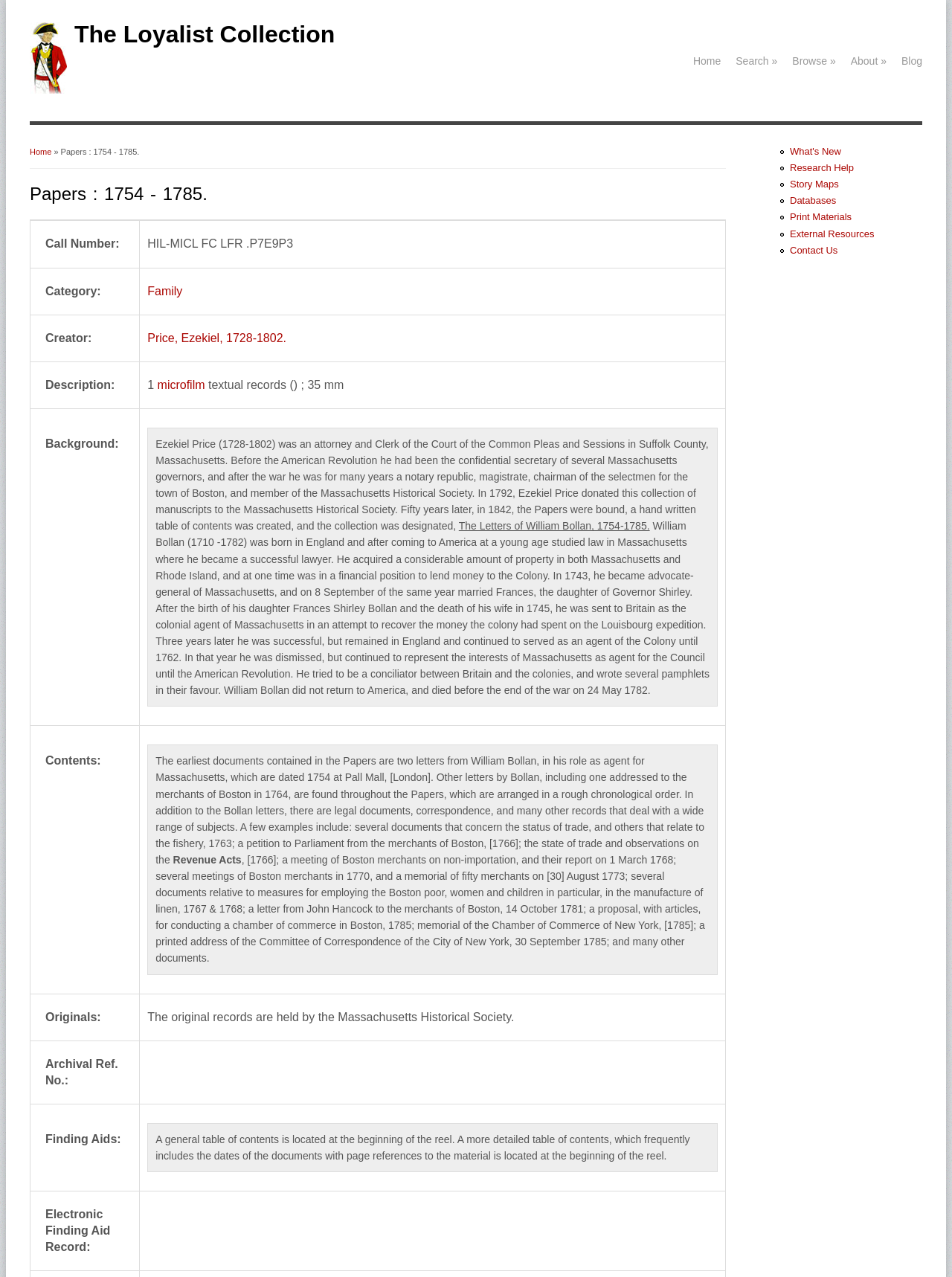Please identify the bounding box coordinates of the region to click in order to complete the given instruction: "Check the contents of the papers". The coordinates should be four float numbers between 0 and 1, i.e., [left, top, right, bottom].

[0.147, 0.568, 0.762, 0.778]